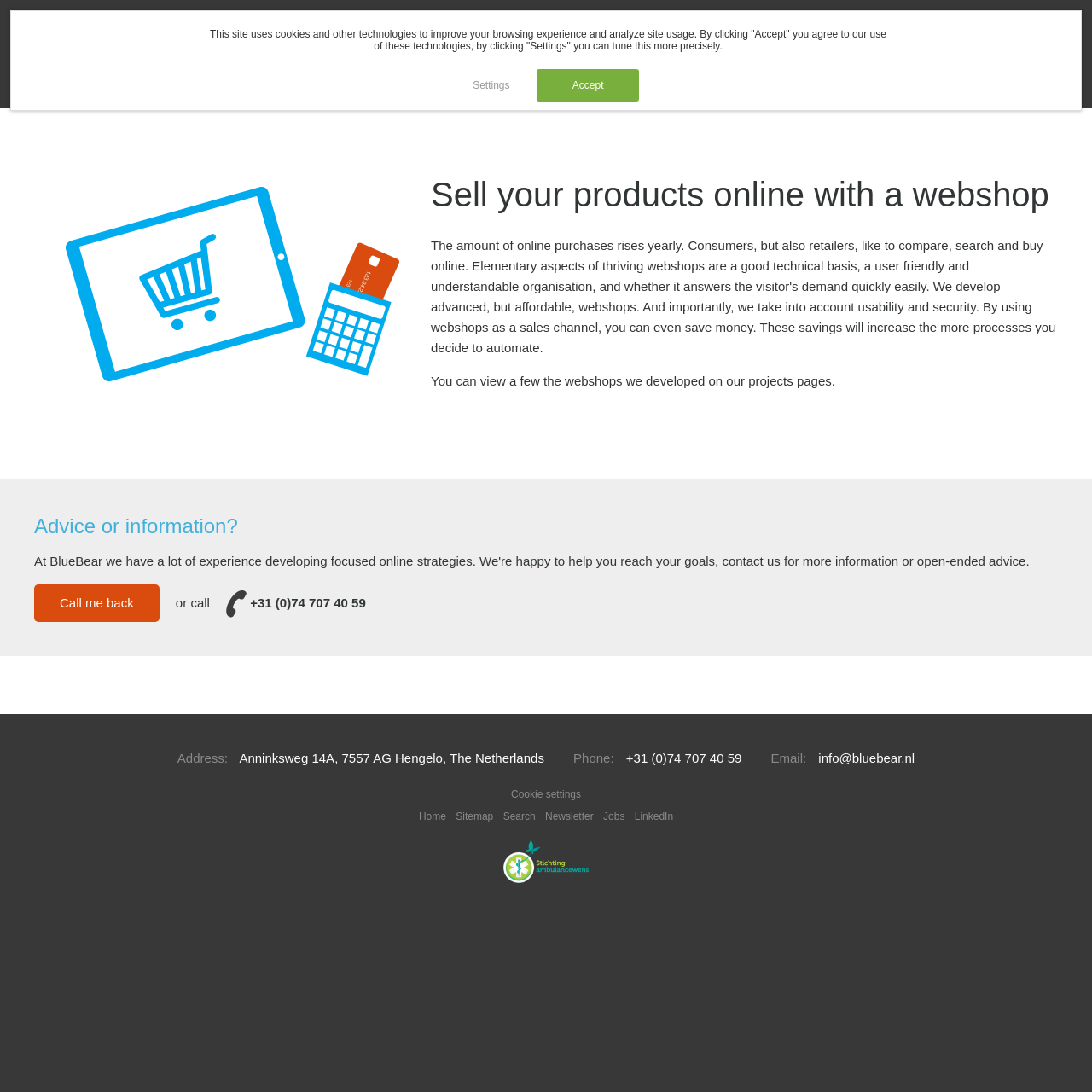Offer an extensive depiction of the webpage and its key elements.

The webpage is about Professional webshops by BlueBear. At the top left, there is a logo of BlueBear, and next to it, there are language options to switch between Nederlands and English. Below the language options, there is a navigation menu with links to home, jobs, projects, services, contact, and log in.

The main content of the webpage is divided into two sections. The first section has a heading that reads "Sell your products online with a webshop" and a paragraph of text that invites visitors to view some of the webshops developed by BlueBear on their projects page.

The second section has a heading that asks "Advice or information?" and provides contact information, including a "Call me back" link, a phone number, and an image of a phone. Below this section, there is a footer area that contains the company's address, phone number, and email address.

In the footer area, there are also links to cookie settings, home, sitemap, search, newsletter, jobs, and LinkedIn. Additionally, there is a link to Stichting Ambulancewens, accompanied by an image.

A cookie consent dialog is displayed at the top of the page, which informs visitors about the use of cookies and other technologies on the site. The dialog provides options to accept the default cookie settings or to set up custom cookie settings.